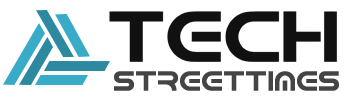Give a one-word or short phrase answer to this question: 
What does the stylized icon symbolize?

Forward-thinking and innovation